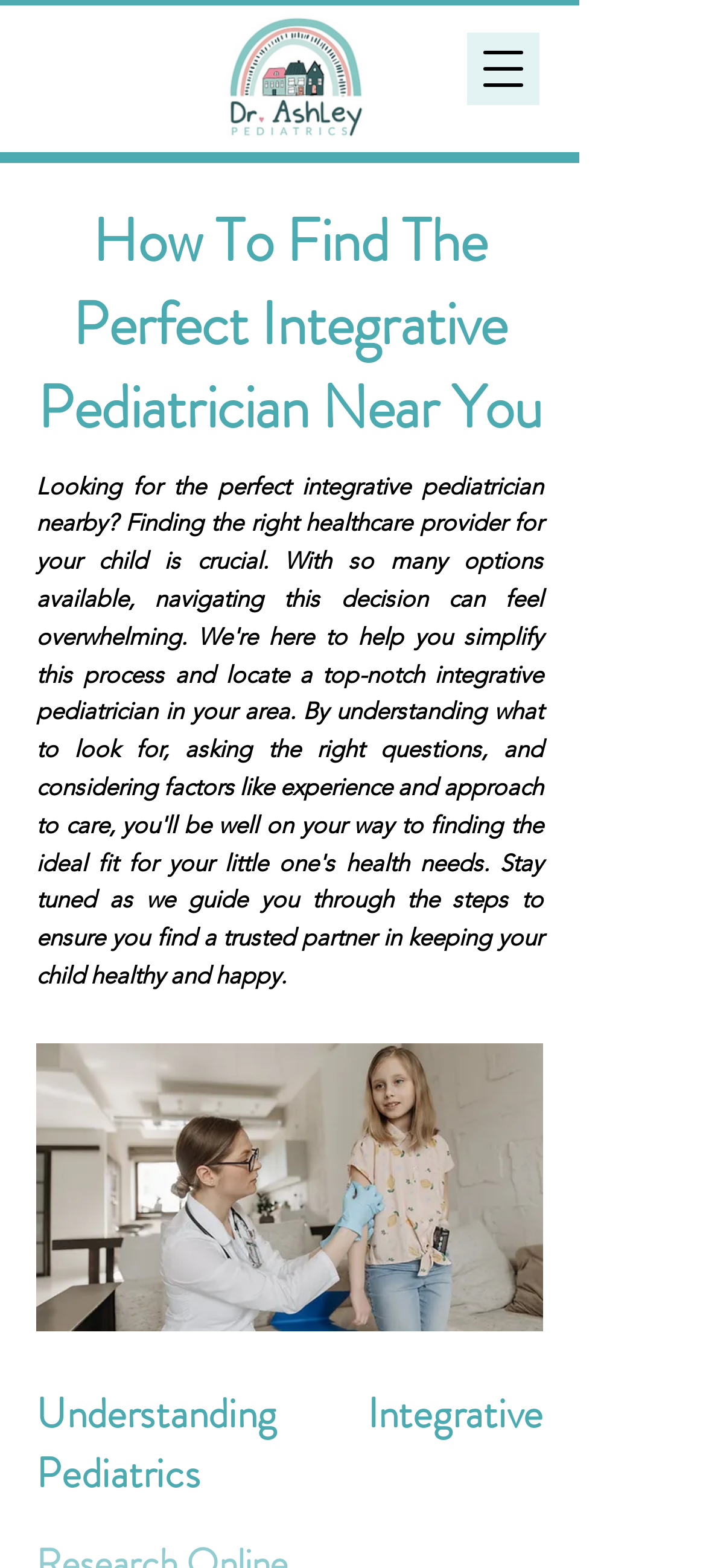What is the topic of the webpage?
From the image, provide a succinct answer in one word or a short phrase.

Integrative Pediatrics